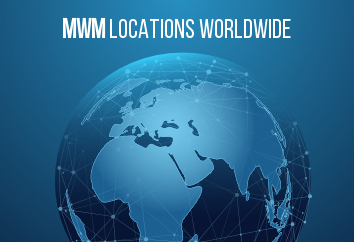Describe every significant element in the image thoroughly.

The image showcases a stylized globe representation, highlighting the global reach of MWM. Overlaid at the top of the image is the text "MWM LOCATIONS WORLDWIDE," emphasizing the company's extensive presence across various regions. The globe itself is depicted in a modern, digital aesthetic, with lines and connections indicating a network that spans the world, symbolizing MWM's international operations and influence in the energy sector. This visual reinforces MWM's commitment to providing energy solutions and its history of 150 years of experience in the field.